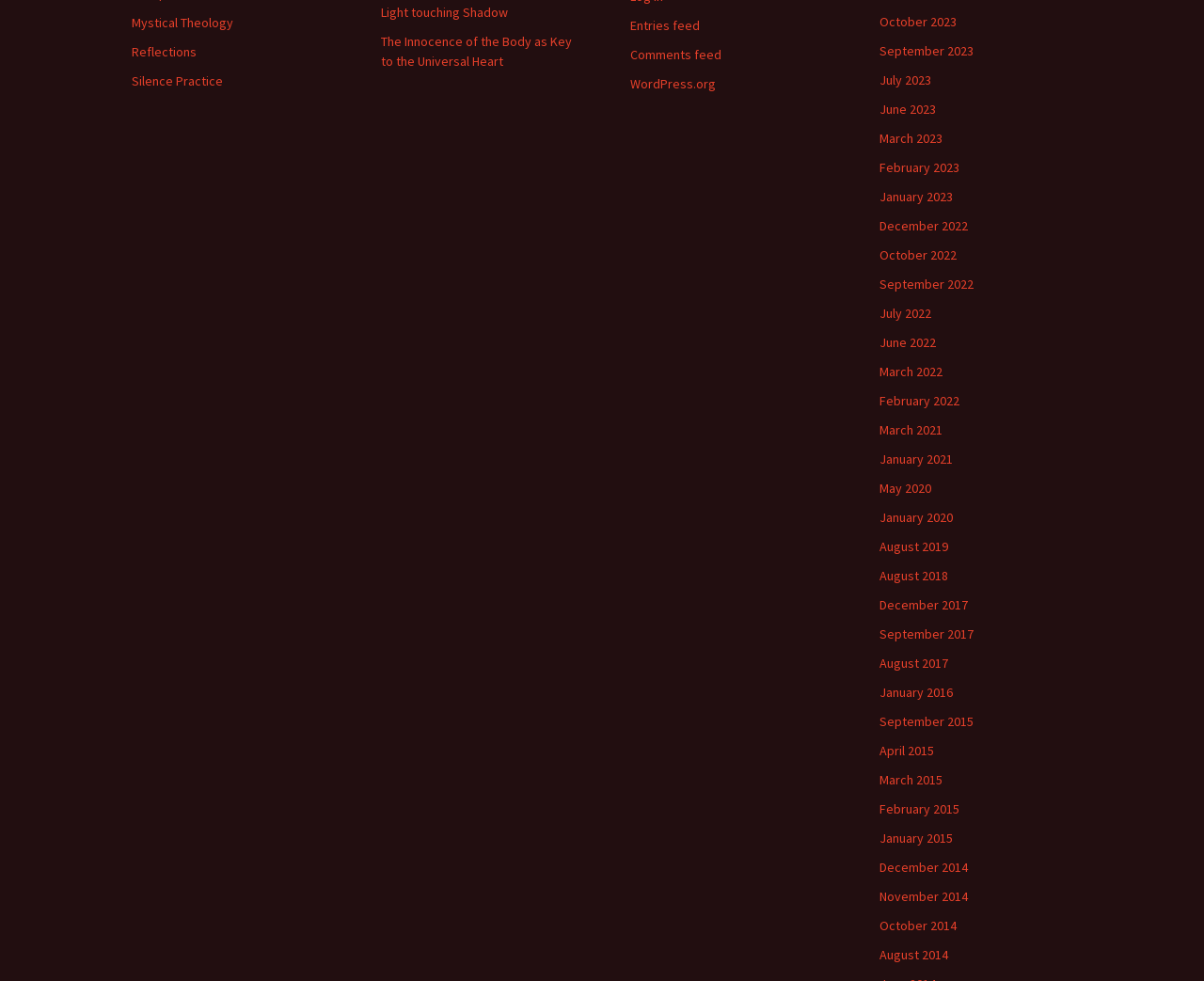Locate the bounding box coordinates of the clickable region to complete the following instruction: "Explore Light touching Shadow."

[0.316, 0.004, 0.422, 0.021]